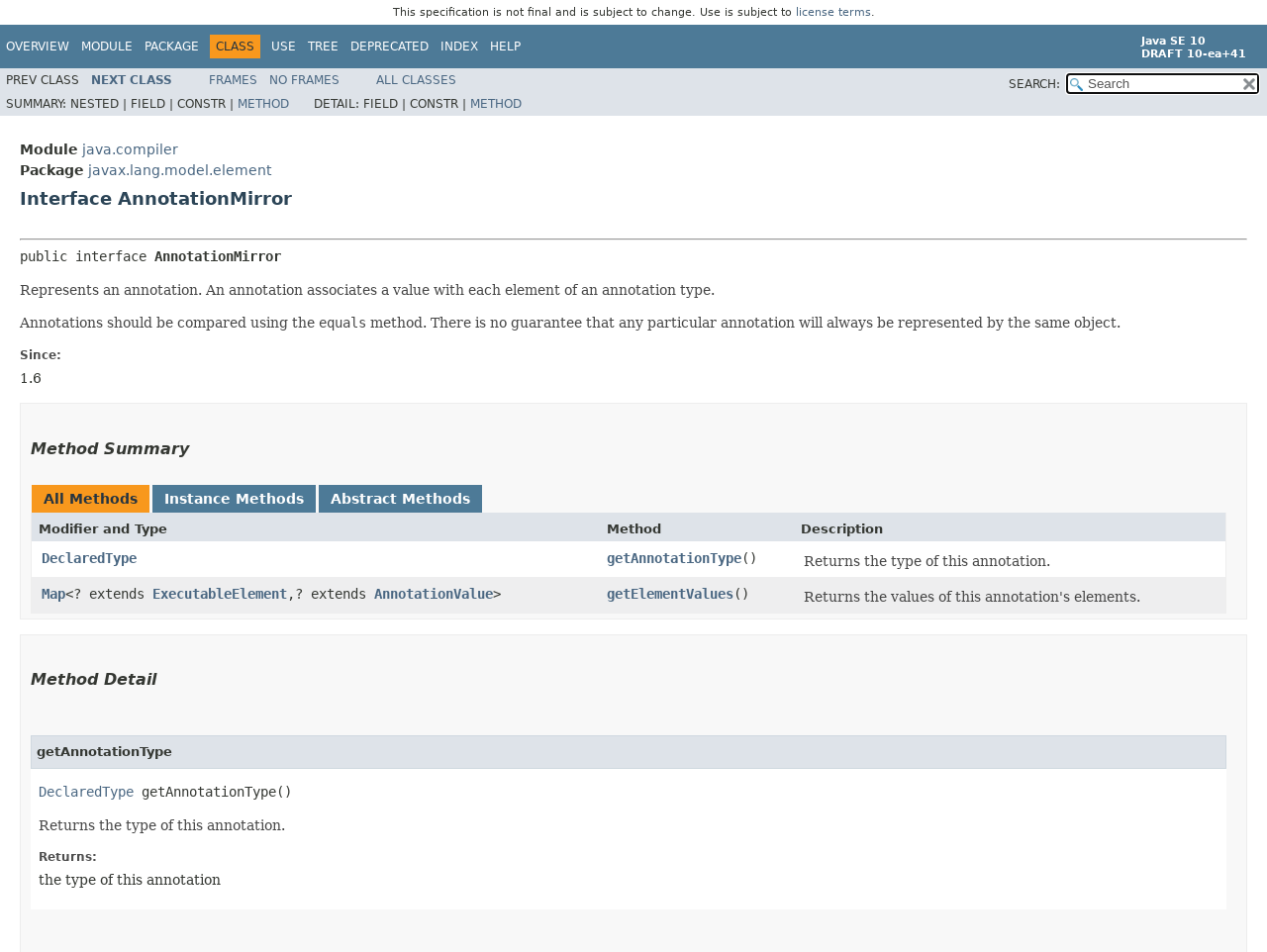Identify the bounding box coordinates of the region I need to click to complete this instruction: "Go to the next class".

[0.072, 0.077, 0.136, 0.091]